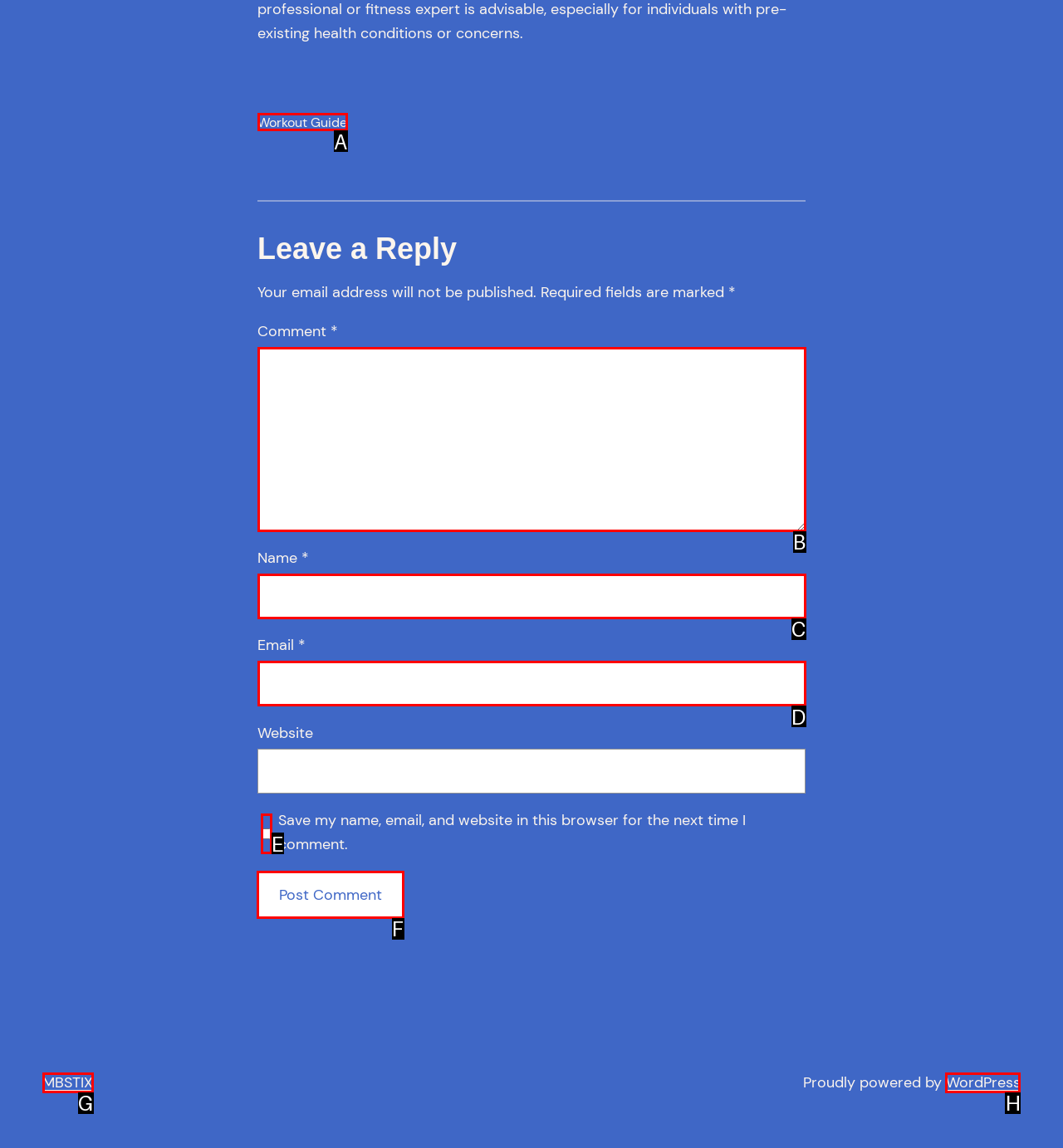Identify the correct option to click in order to accomplish the task: Click the 'Post Comment' button Provide your answer with the letter of the selected choice.

F